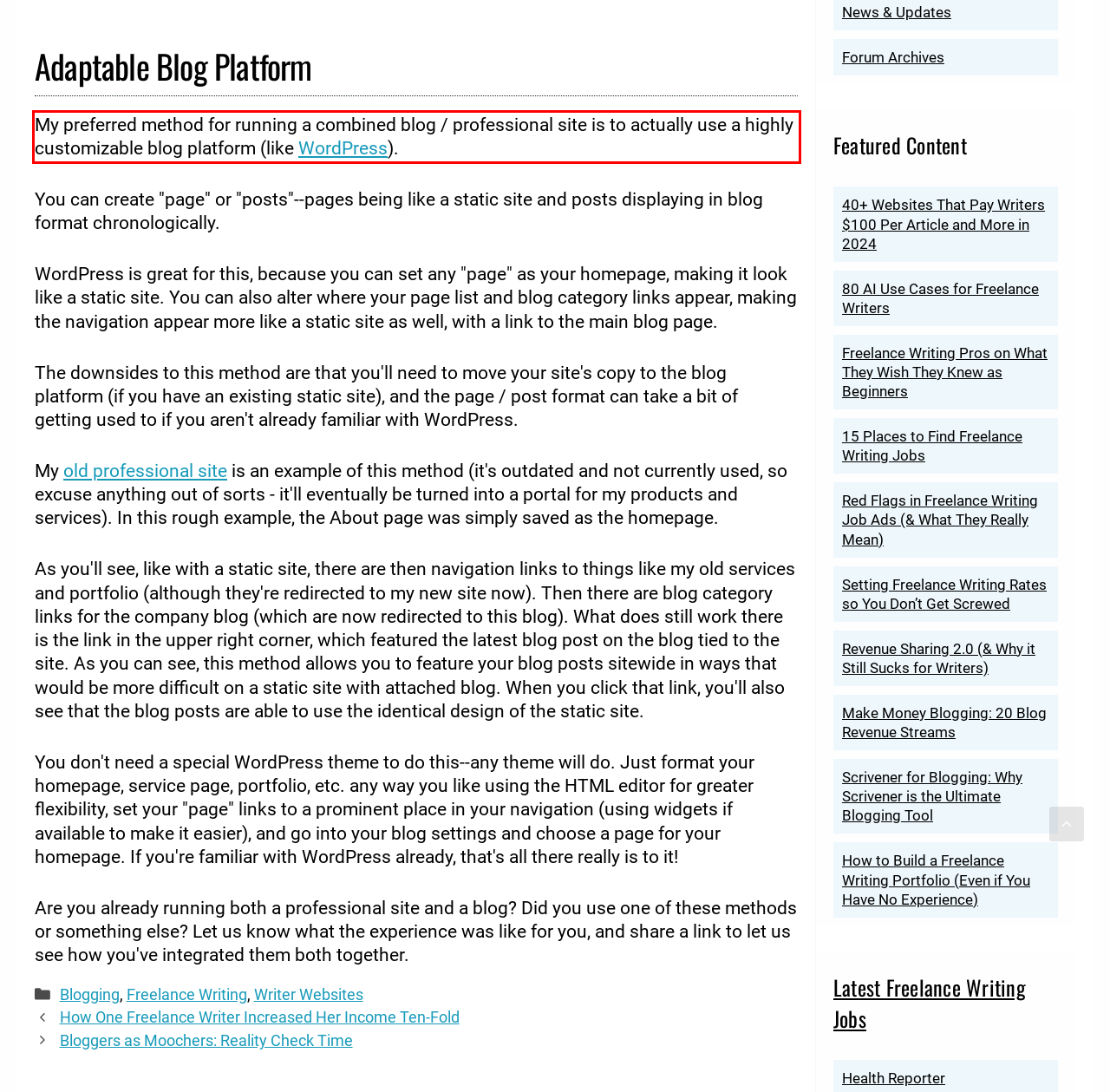Analyze the screenshot of the webpage and extract the text from the UI element that is inside the red bounding box.

My preferred method for running a combined blog / professional site is to actually use a highly customizable blog platform (like WordPress).